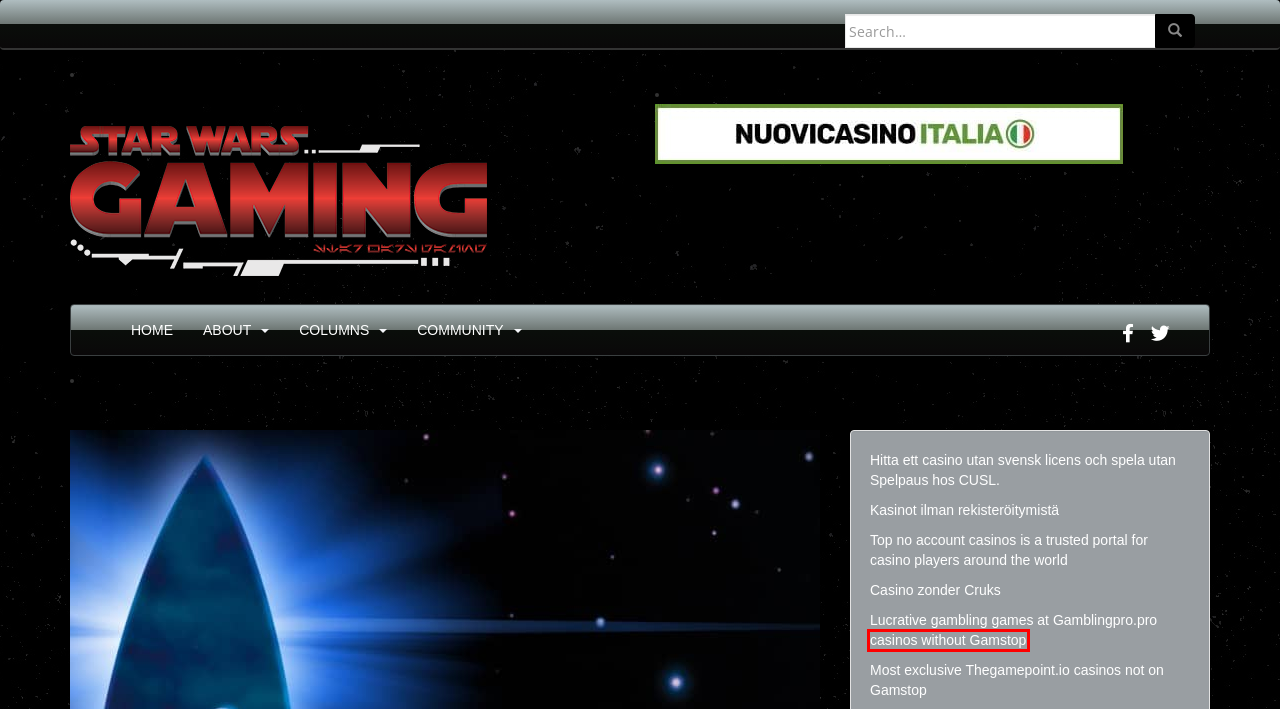You are provided with a screenshot of a webpage highlighting a UI element with a red bounding box. Choose the most suitable webpage description that matches the new page after clicking the element in the bounding box. Here are the candidates:
A. Kasinot ilman rekisteröitymistä » Pelaa pankkitunnuksilla
B. Top No Account Casinos | Best No Registration Casino 2024
C. Awesome Dad Builds 23-Foot Death Star
D. Star Wars Gaming news
E. Siti Scommesse Stranieri - Solo Bookmaker Stranieri che Accettano Italiani
F. Casinos Not on Gamstop UK ⋆ Play Now and Win at Non Gamstop
G. Sign Up At Non Gamstop Casinos > 100+ reviewed sites UK
H. iDEAL Casino Online NL ᐈ Beste Casino's in [2024]

G